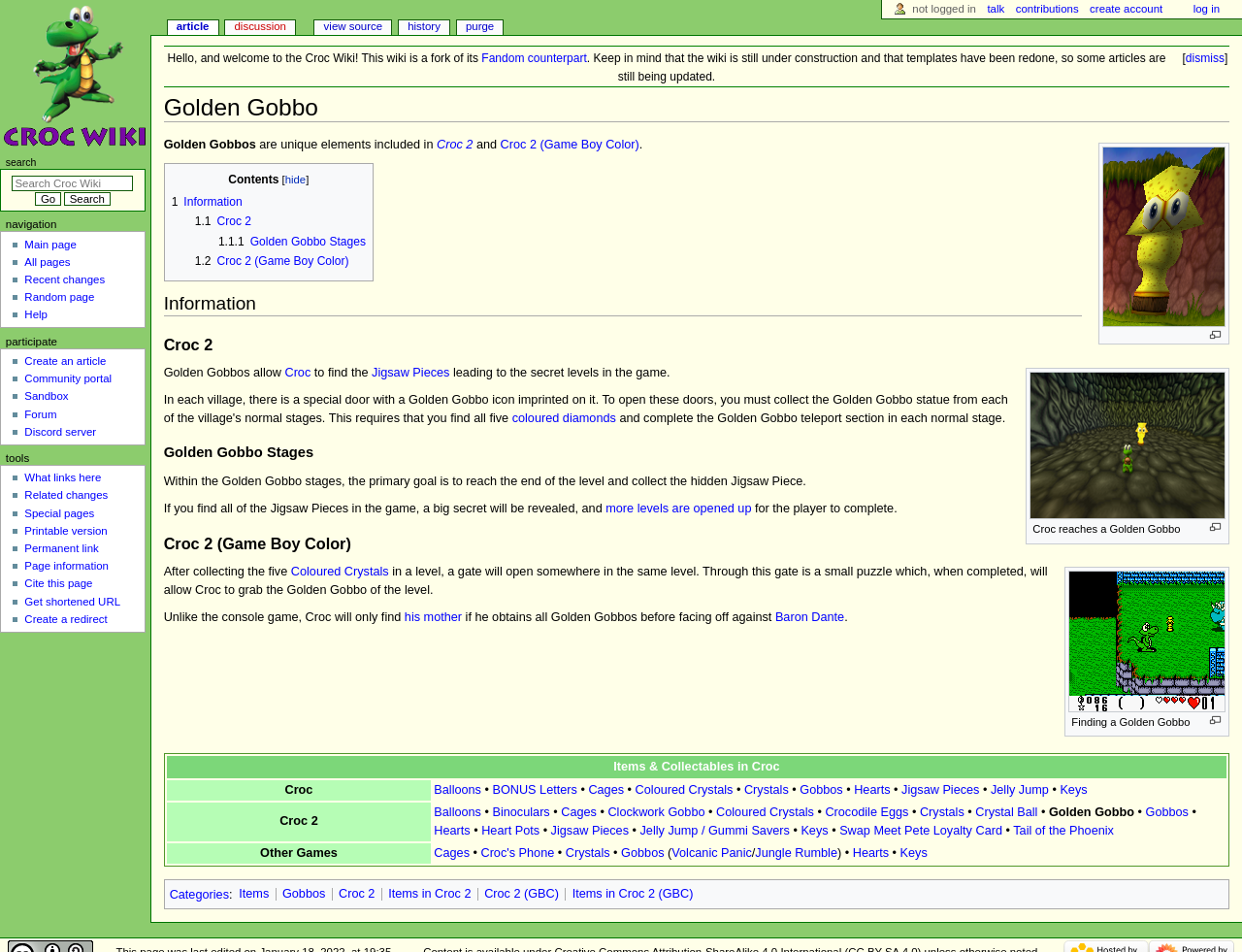Review the image closely and give a comprehensive answer to the question: What do Golden Gobbos allow Croc to find?

As stated on the webpage, Golden Gobbos allow Croc to find the Jigsaw Pieces leading to the secret levels in the game.